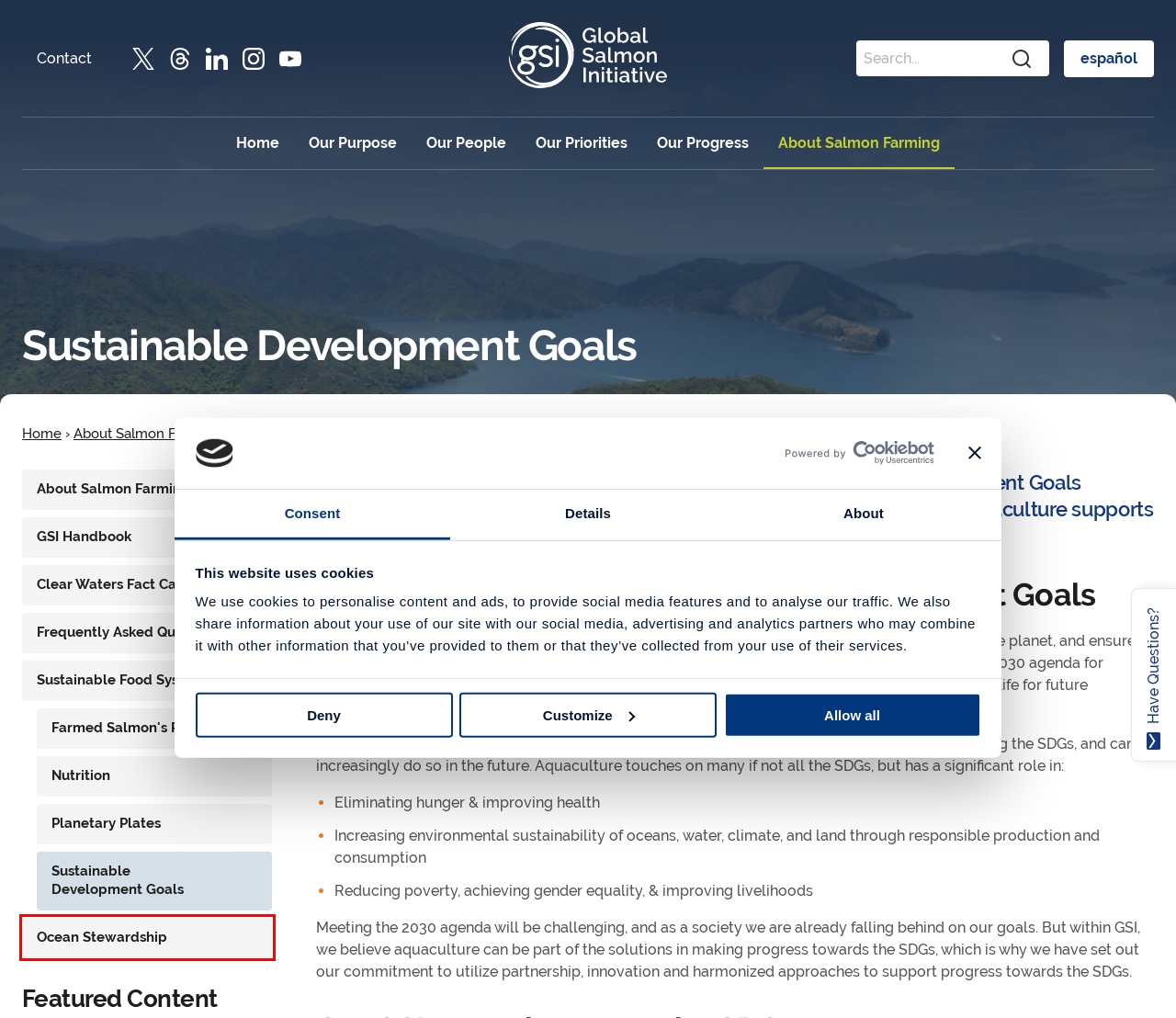You are given a webpage screenshot where a red bounding box highlights an element. Determine the most fitting webpage description for the new page that loads after clicking the element within the red bounding box. Here are the candidates:
A. Sustainable Food Systems | Global Salmon Initiative
B. Ocean Stewardship | Global Salmon Initiative
C. What is salmon farming? | Global Salmon Initiative
D. Global Salmon Initiative
E. Nutrition - Farmed Salmon | Global Salmon Initiative
F. Frequently Asked Questions | Global Salmon Initiative
G. Objetivos de desarrollo sostenible | Global Salmon Initiative
H. Farmed Salmon’s Role in Sustainable Food Systems | Global Salmon Initiative

B